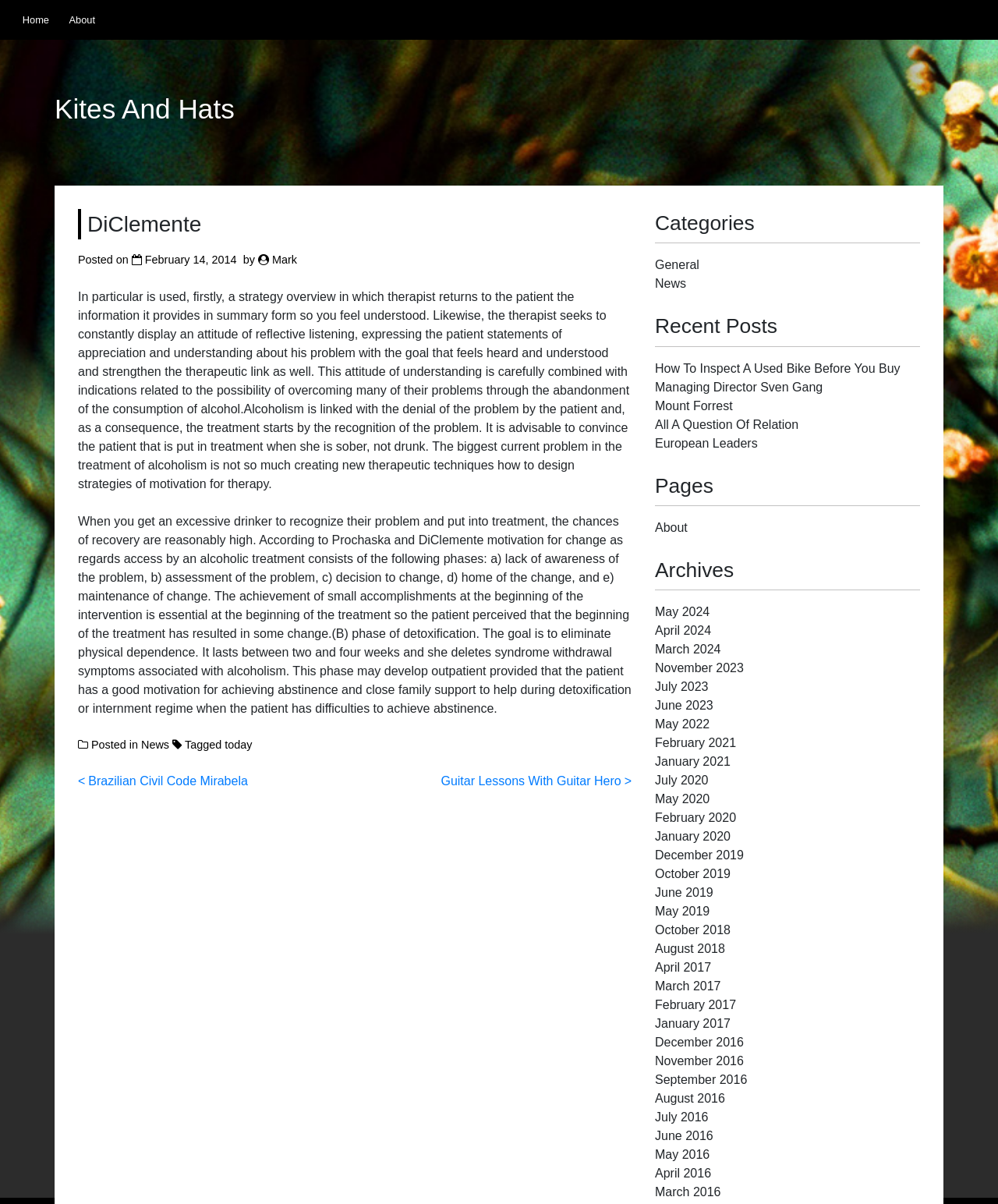Please locate the bounding box coordinates of the element's region that needs to be clicked to follow the instruction: "Read the article 'Kites And Hats'". The bounding box coordinates should be provided as four float numbers between 0 and 1, i.e., [left, top, right, bottom].

[0.078, 0.174, 0.633, 0.626]